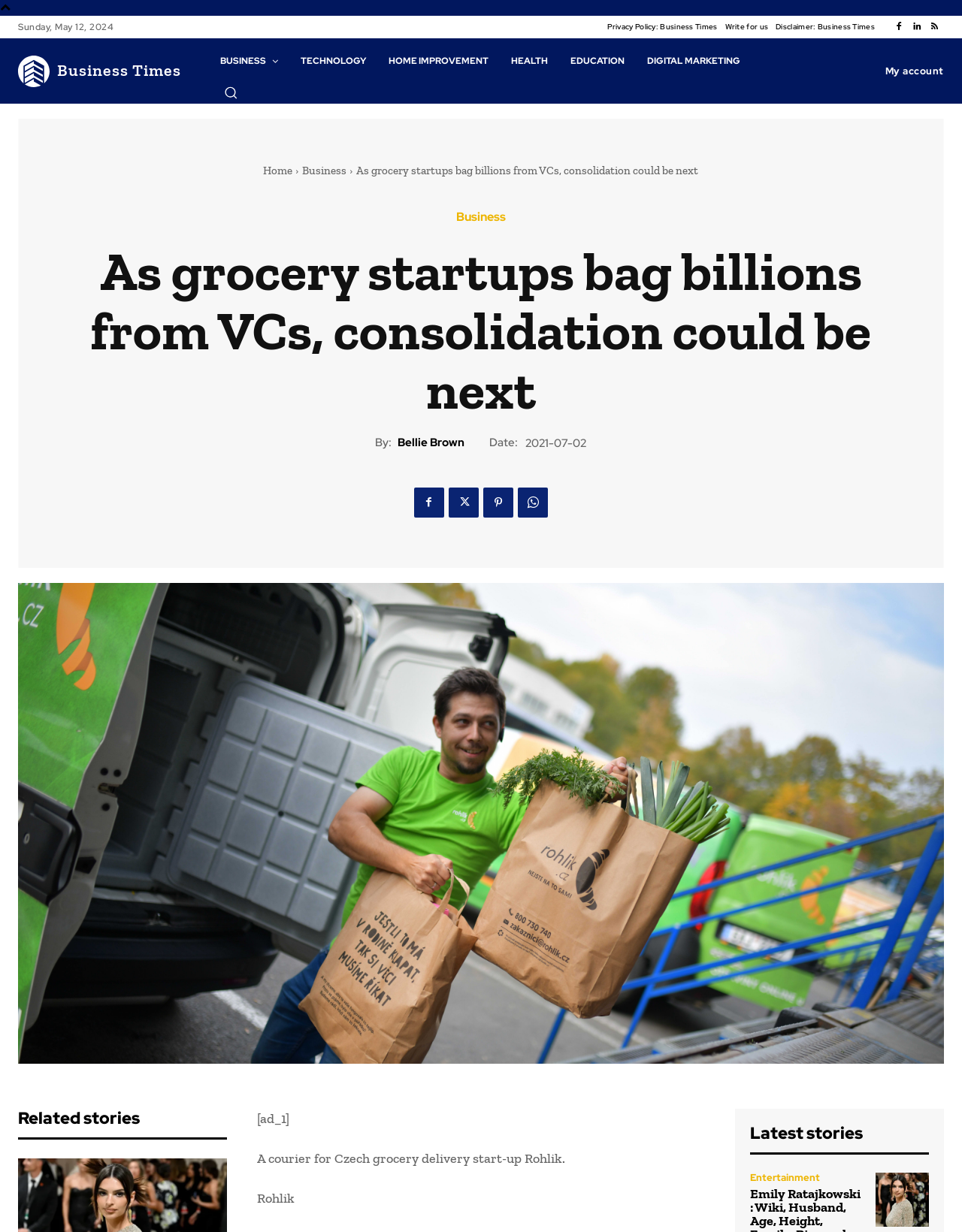What is the name of the Czech grocery delivery start-up?
Ensure your answer is thorough and detailed.

I found the name of the Czech grocery delivery start-up by reading the text below the article, which says 'A courier for Czech grocery delivery start-up Rohlik'.